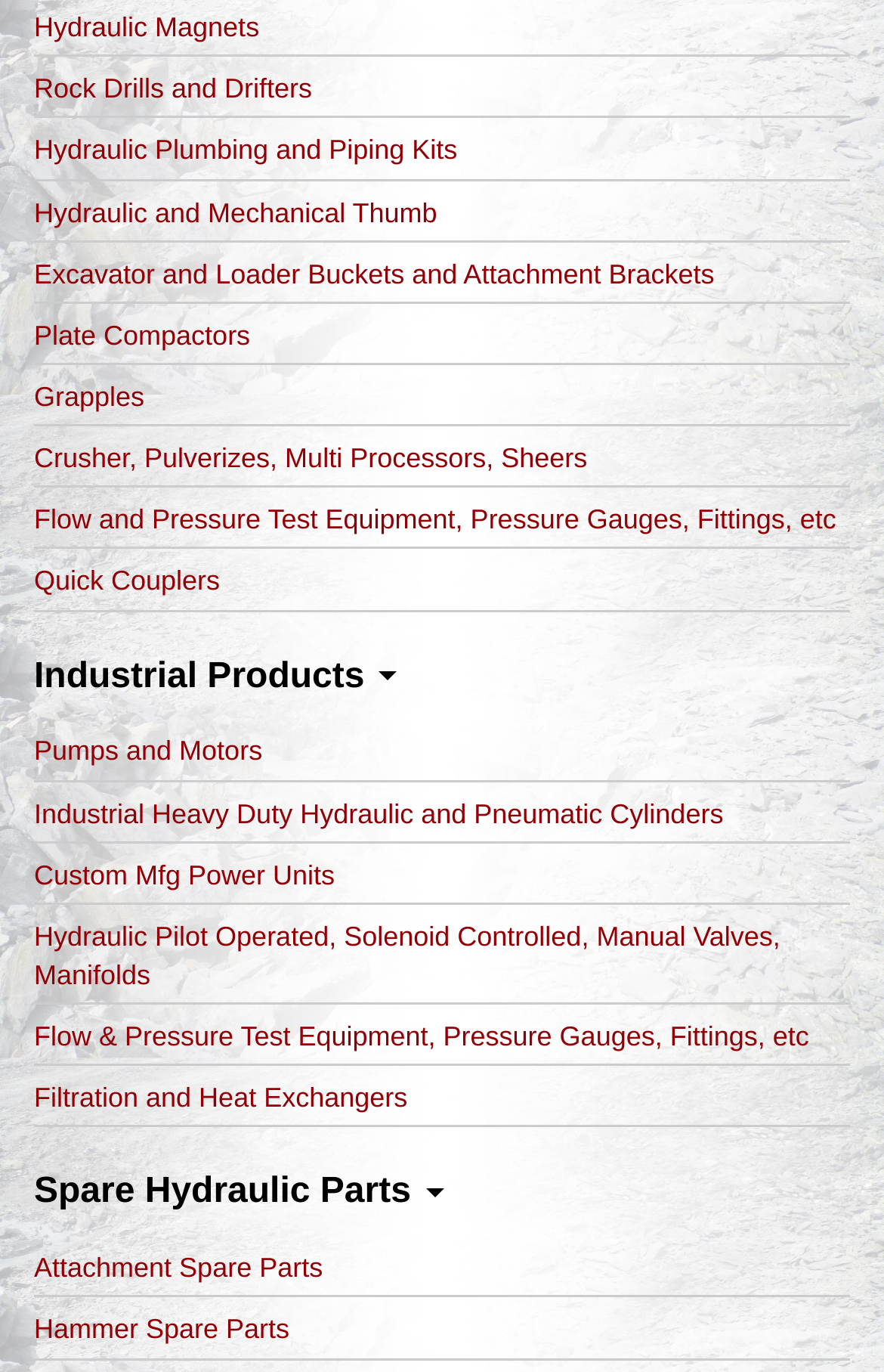Give a one-word or one-phrase response to the question: 
What is the last product category listed?

Hammer Spare Parts